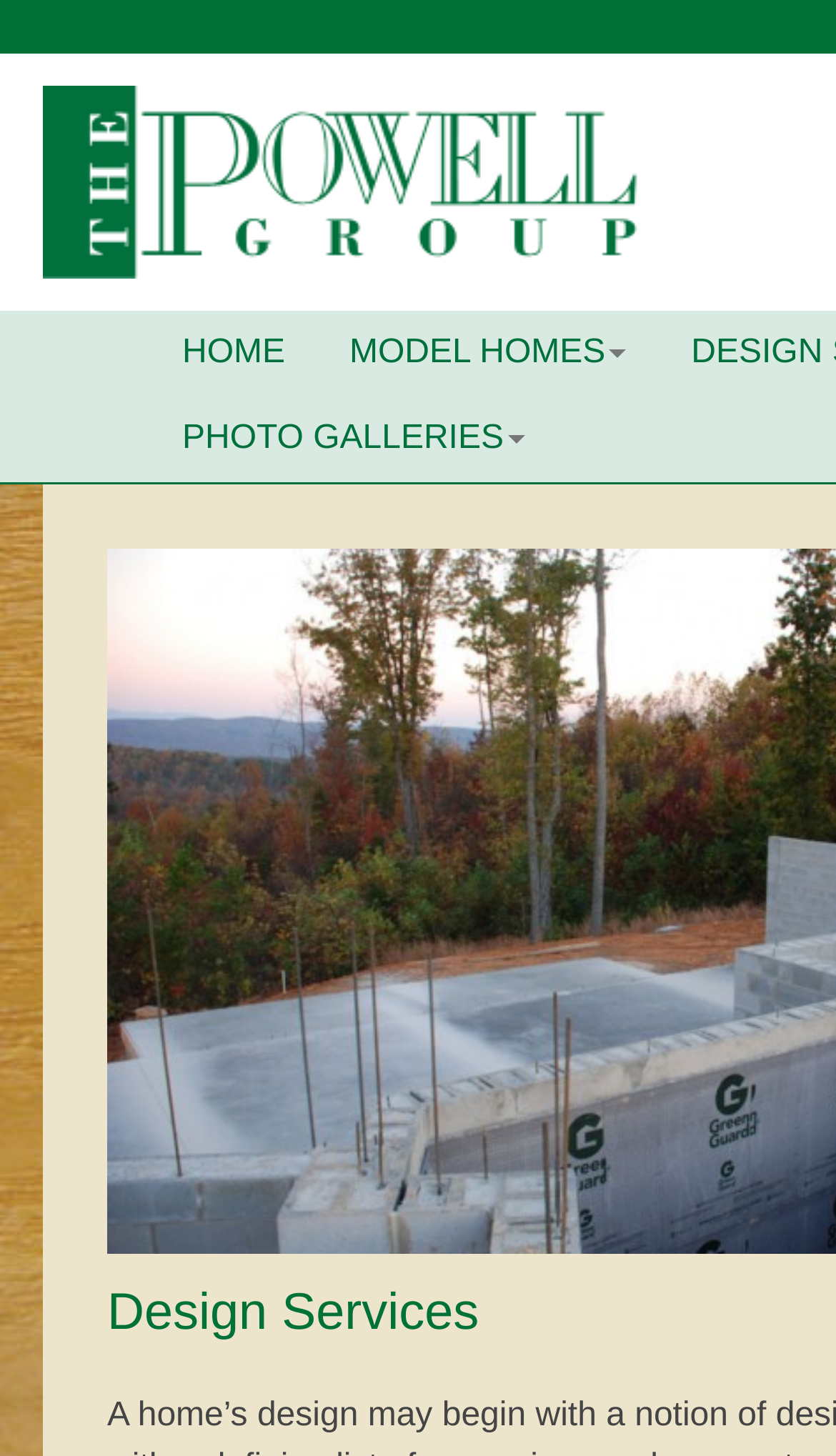Please predict the bounding box coordinates (top-left x, top-left y, bottom-right x, bottom-right y) for the UI element in the screenshot that fits the description: Photo Galleries

[0.179, 0.272, 0.667, 0.331]